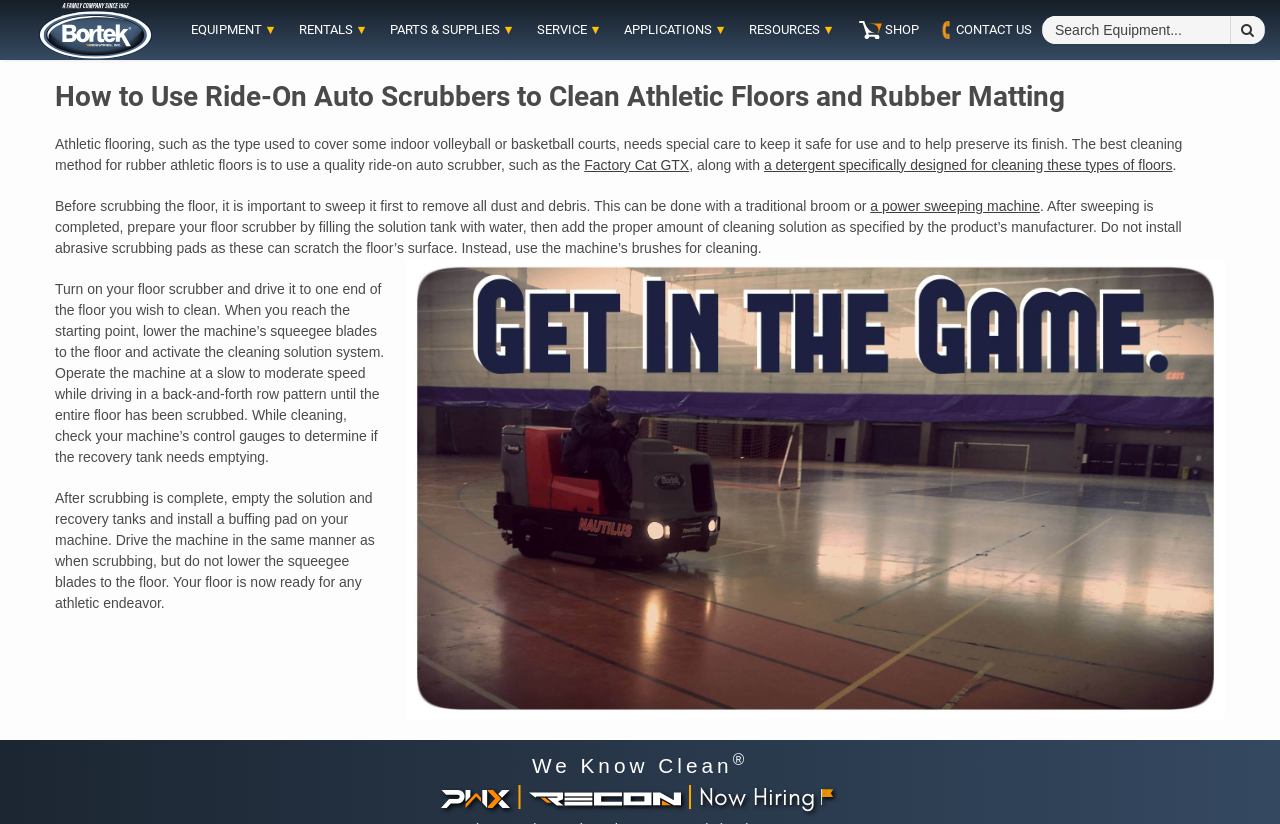Identify the text that serves as the heading for the webpage and generate it.

How to Use Ride-On Auto Scrubbers to Clean Athletic Floors and Rubber Matting